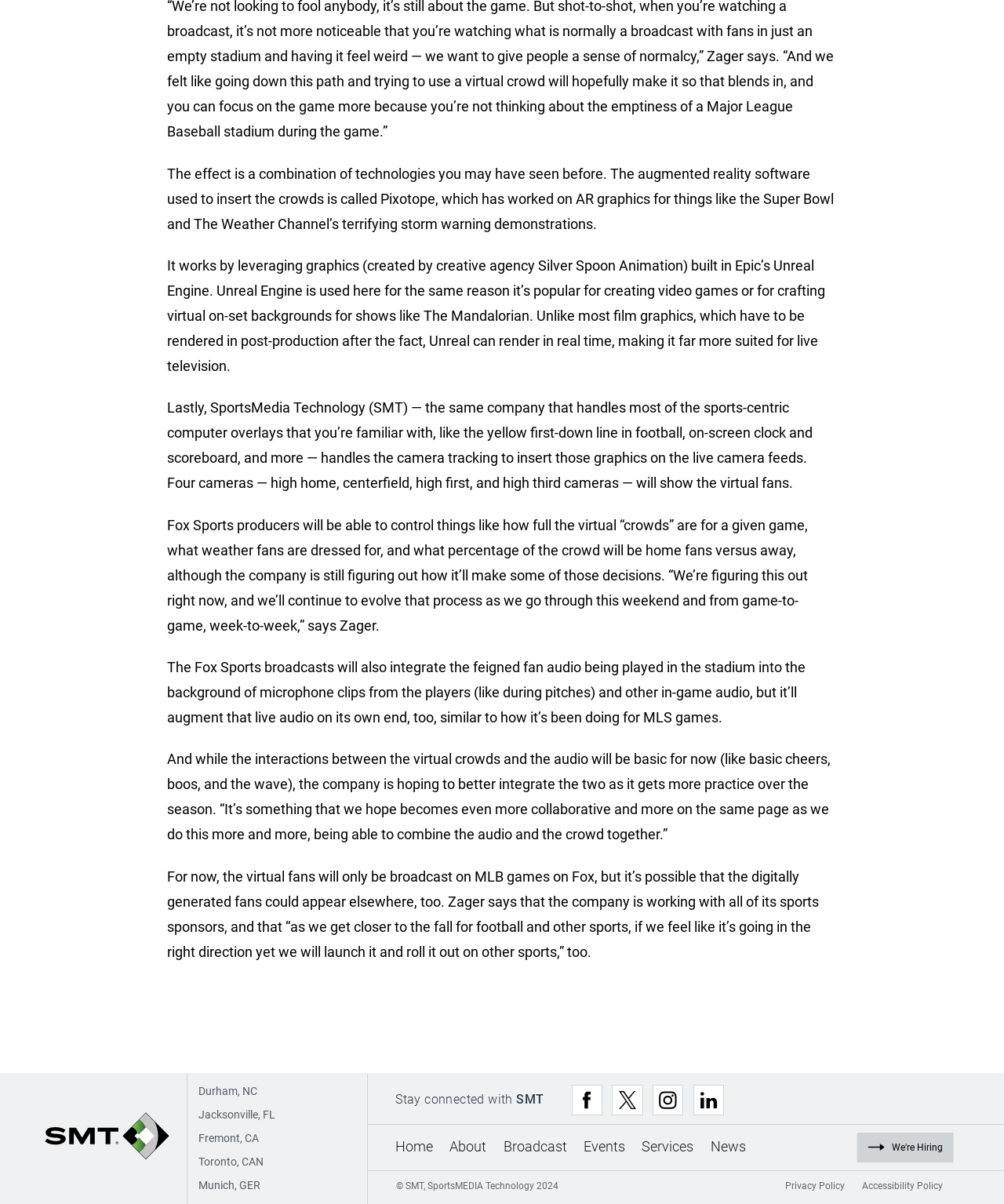Please predict the bounding box coordinates of the element's region where a click is necessary to complete the following instruction: "Send an email". The coordinates should be represented by four float numbers between 0 and 1, i.e., [left, top, right, bottom].

None